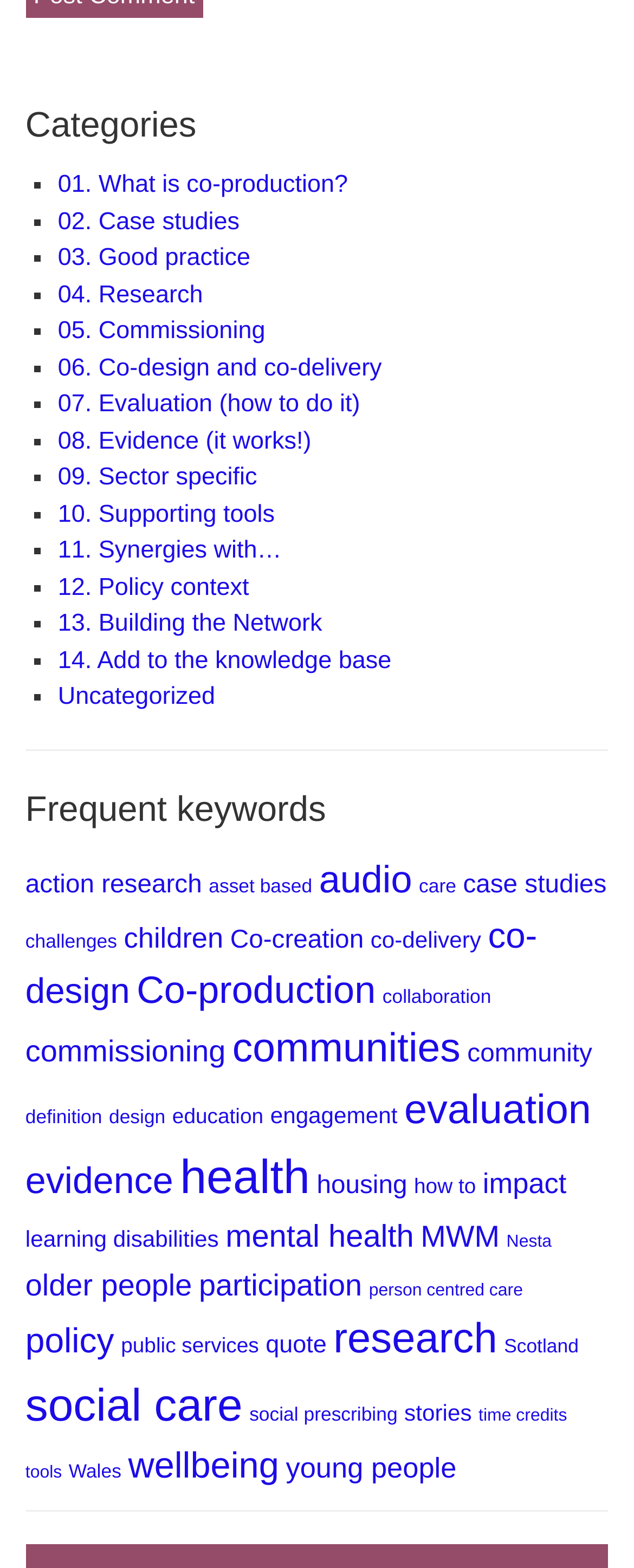Please identify the coordinates of the bounding box that should be clicked to fulfill this instruction: "Enter email address in the 'Your email' textbox".

None